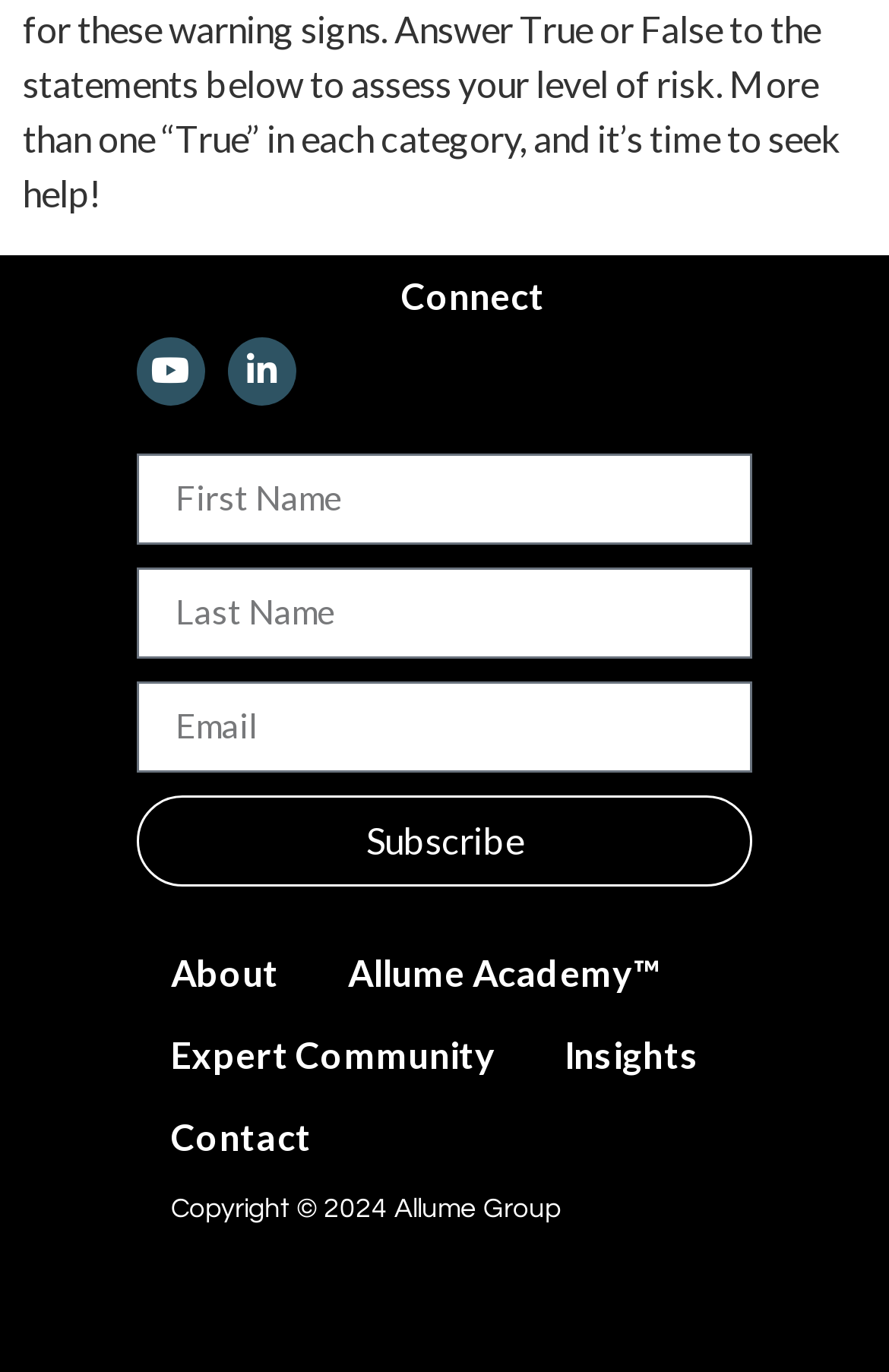Given the element description name="form_fields[field_6348a08]" placeholder="Last Name", predict the bounding box coordinates for the UI element in the webpage screenshot. The format should be (top-left x, top-left y, bottom-right x, bottom-right y), and the values should be between 0 and 1.

[0.154, 0.413, 0.846, 0.48]